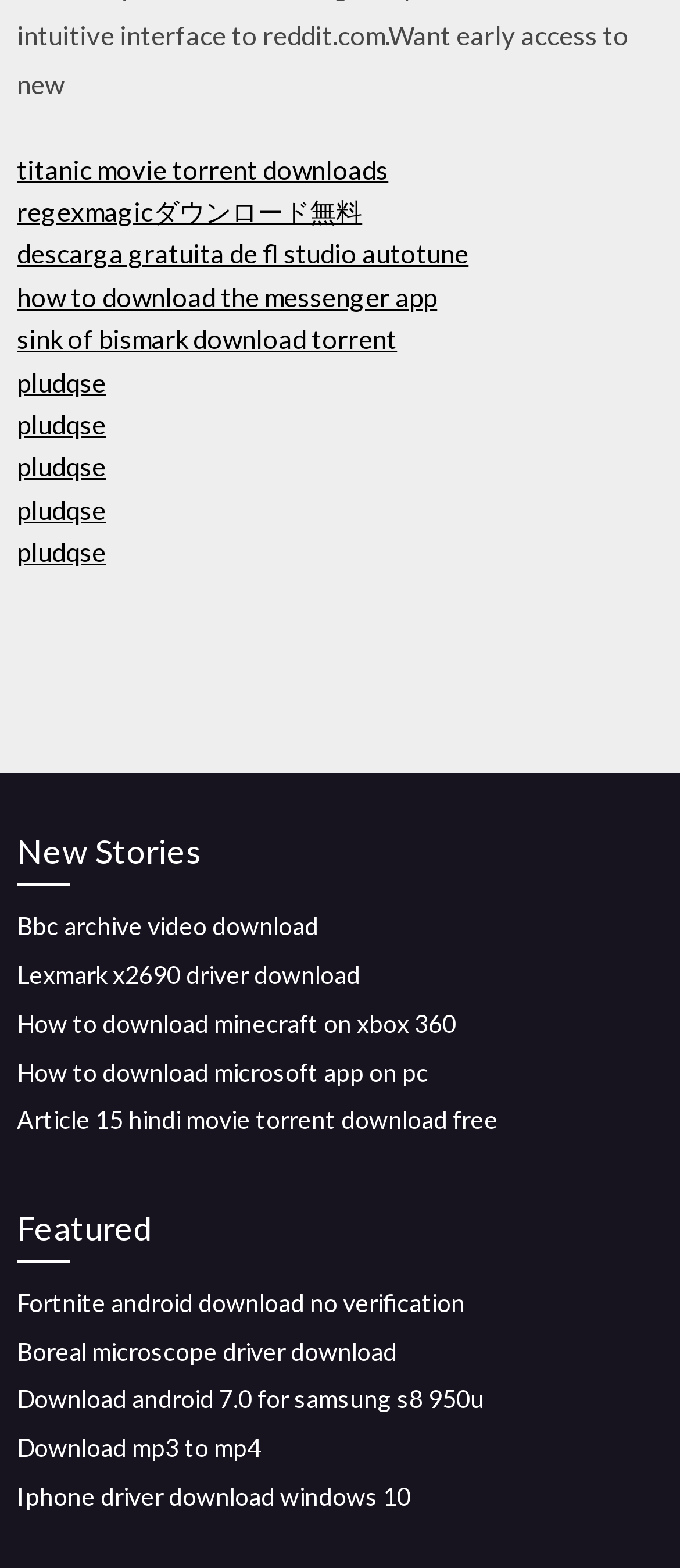Determine the bounding box coordinates for the area that should be clicked to carry out the following instruction: "download the messenger app".

[0.025, 0.179, 0.643, 0.199]